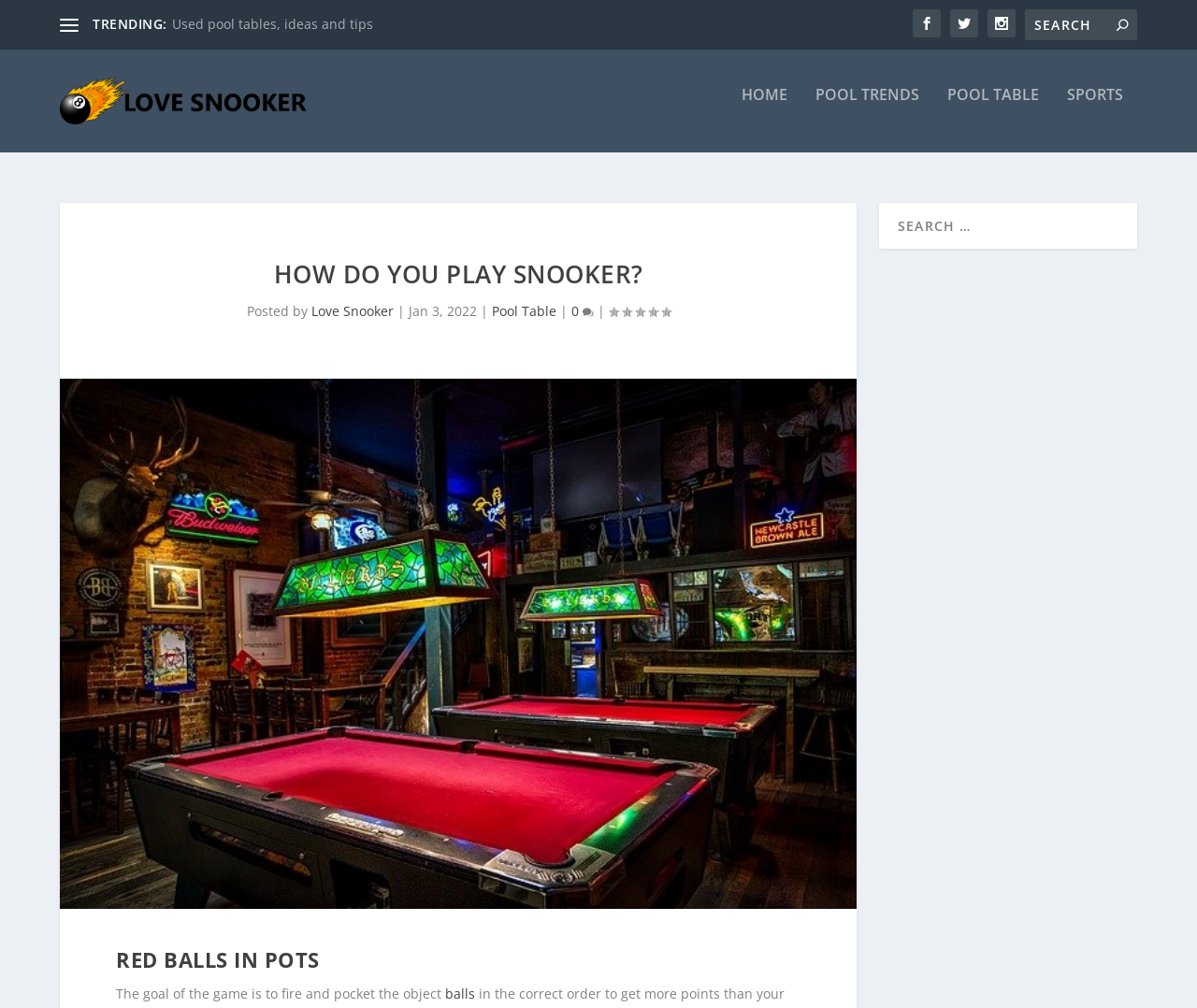Please find the bounding box coordinates of the element's region to be clicked to carry out this instruction: "Click on 'about us'".

None